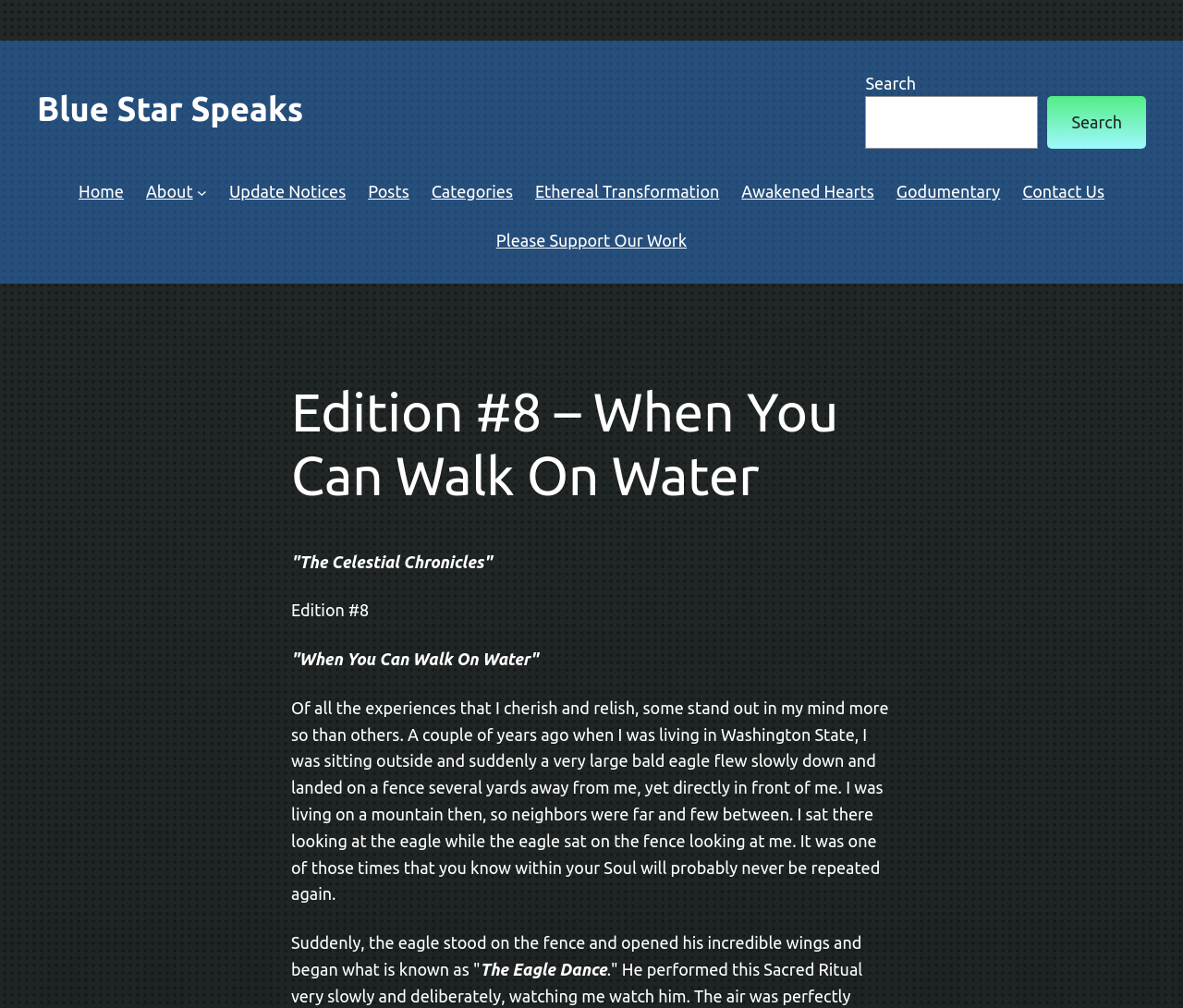What is the name of the website?
From the image, respond with a single word or phrase.

Blue Star Speaks